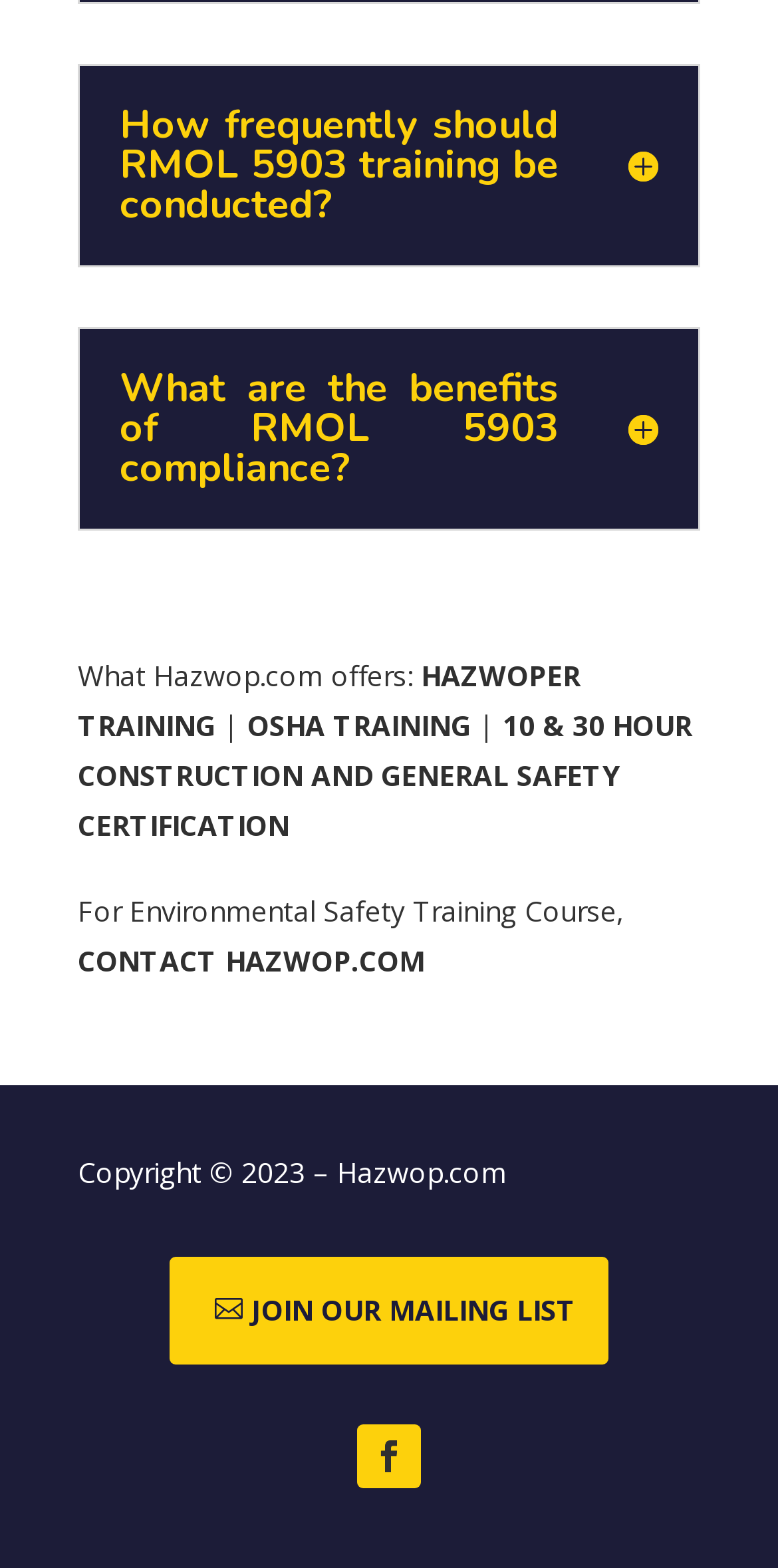Please provide a comprehensive response to the question below by analyzing the image: 
How many main sections are there on the Hazwop.com webpage?

The webpage can be divided into three main sections: the top section with headings about RMOL 5903 training and compliance, the middle section highlighting Hazwop.com's offerings, and the bottom section with copyright information and a mailing list link.